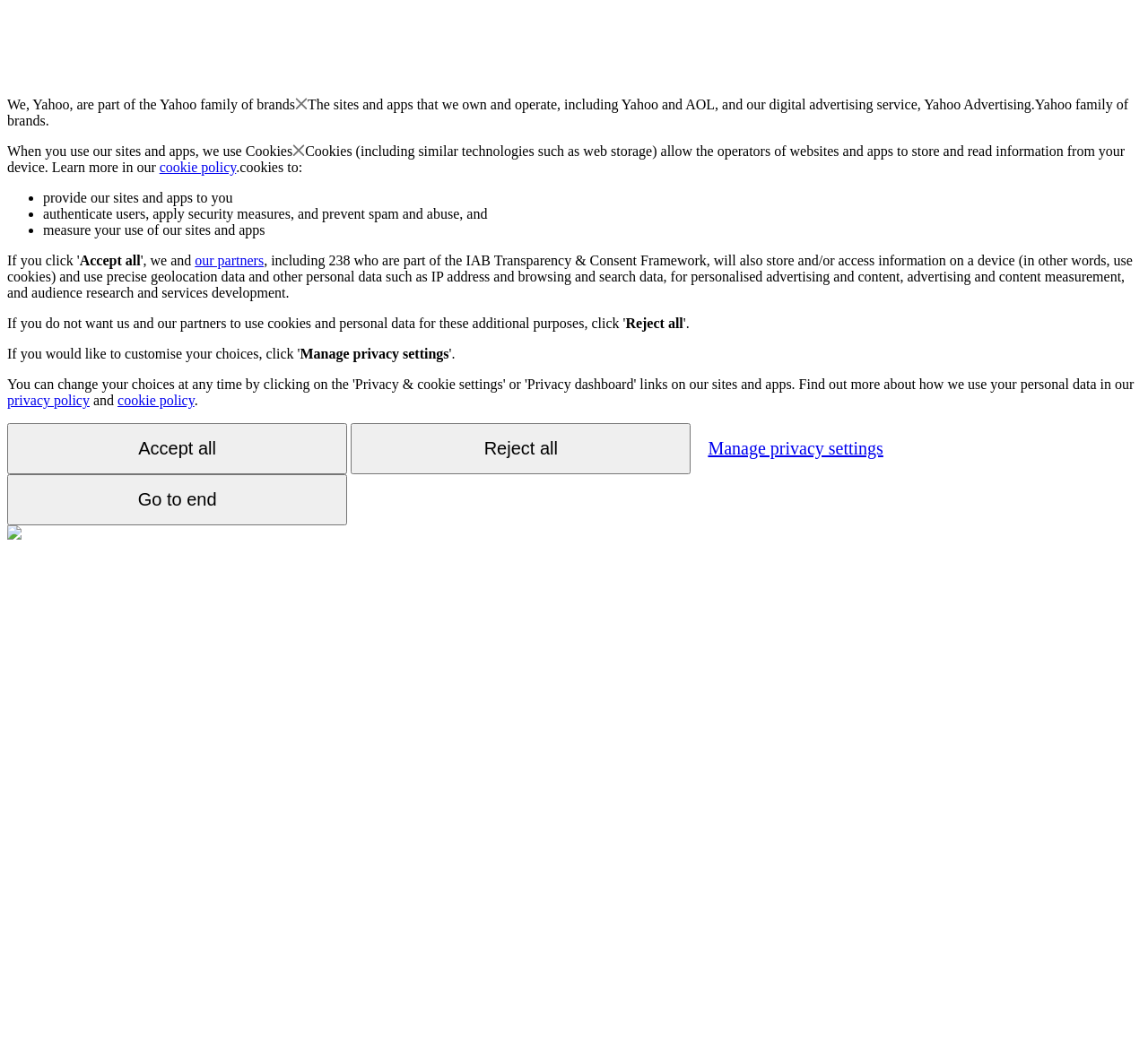What do cookies allow operators to do?
Using the visual information, reply with a single word or short phrase.

store and read information